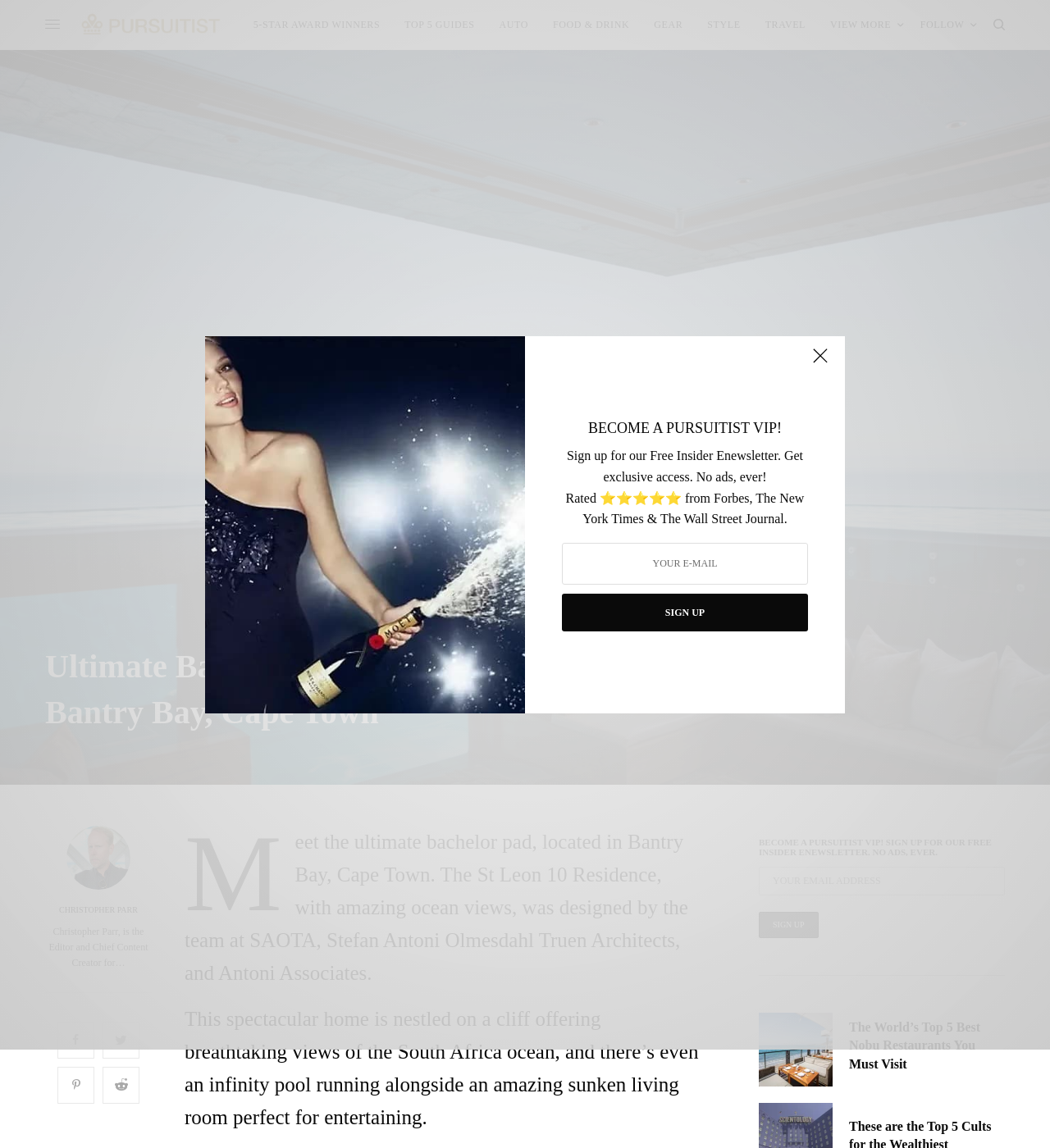Identify the bounding box coordinates for the region to click in order to carry out this instruction: "Read about the Ultimate Bachelor Pad". Provide the coordinates using four float numbers between 0 and 1, formatted as [left, top, right, bottom].

[0.176, 0.708, 0.655, 0.857]